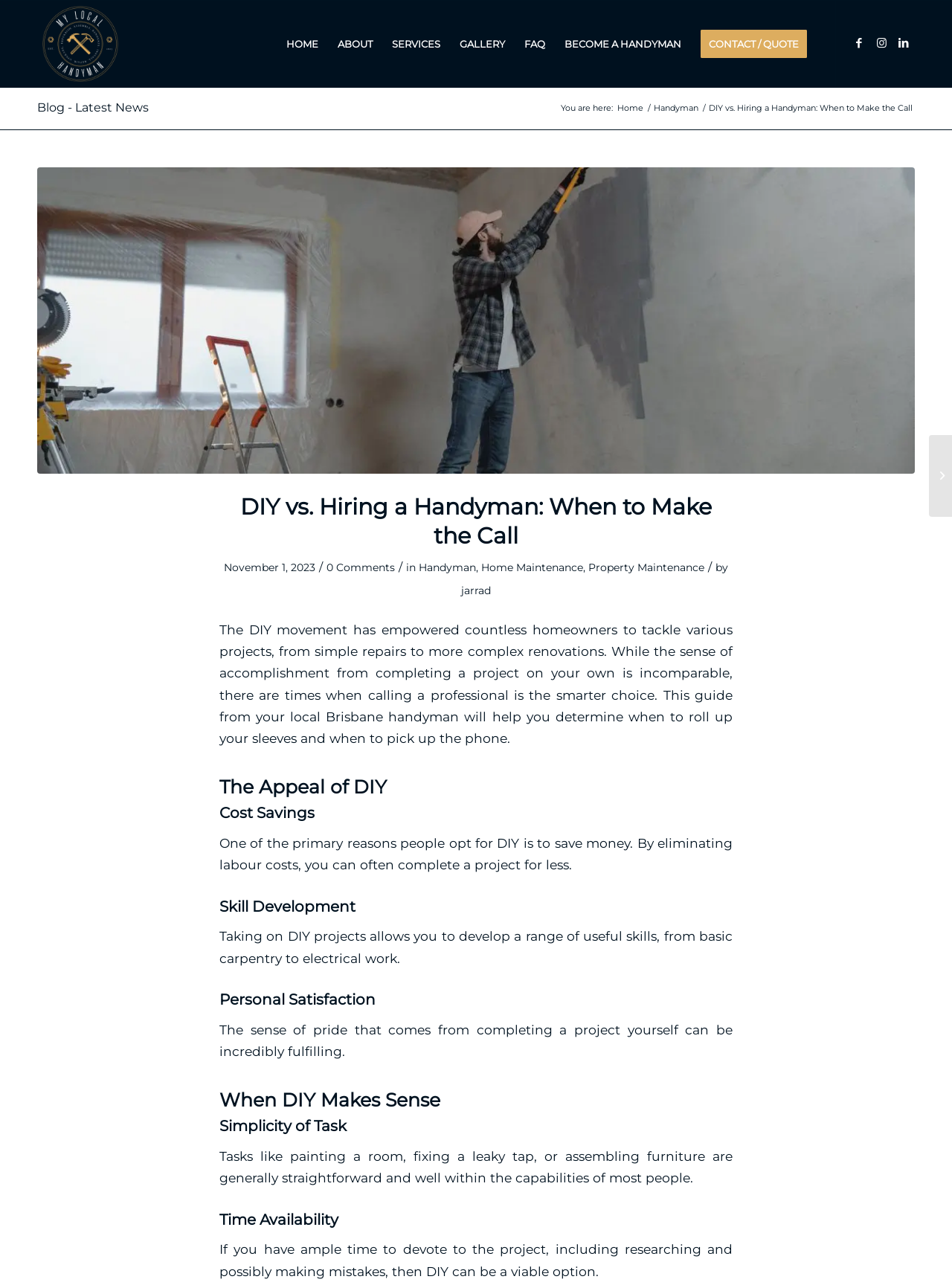Can you find the bounding box coordinates for the element that needs to be clicked to execute this instruction: "Visit the 'GALLERY' page"? The coordinates should be given as four float numbers between 0 and 1, i.e., [left, top, right, bottom].

[0.473, 0.001, 0.541, 0.068]